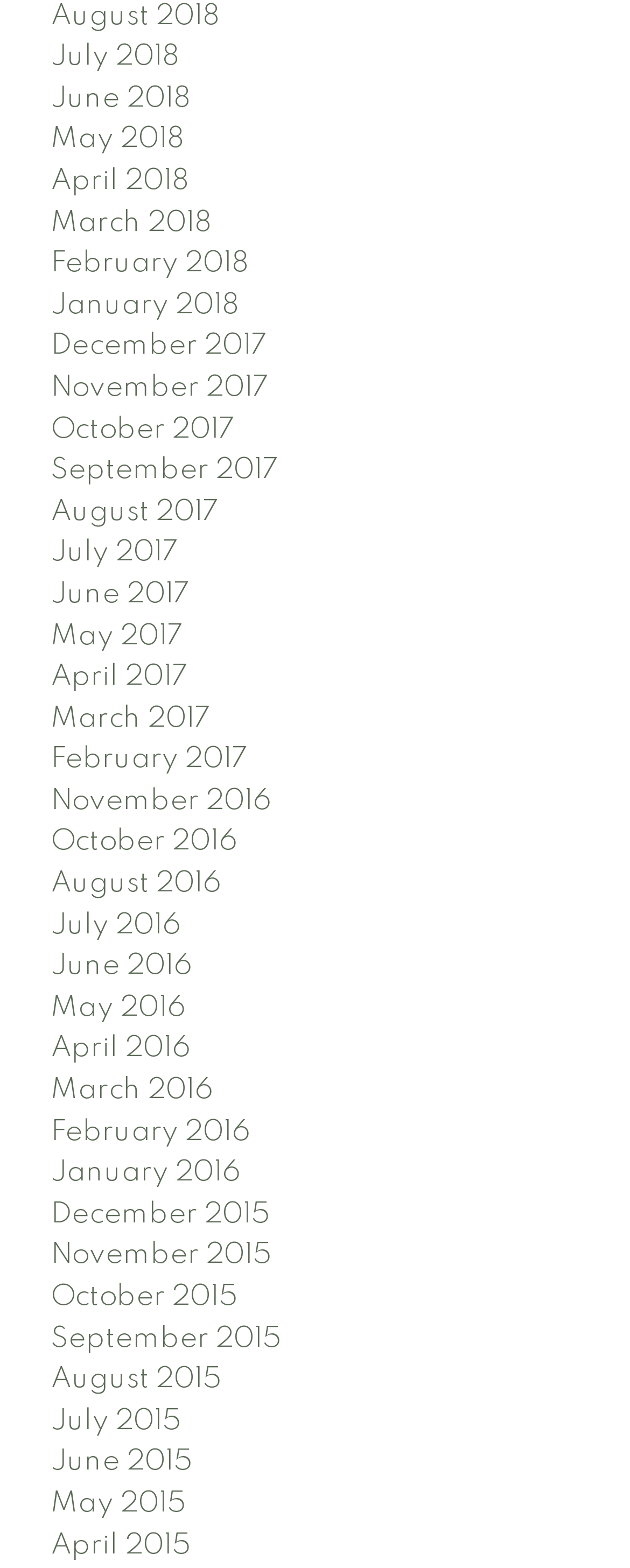Predict the bounding box of the UI element that fits this description: "February 2017".

[0.08, 0.475, 0.393, 0.494]